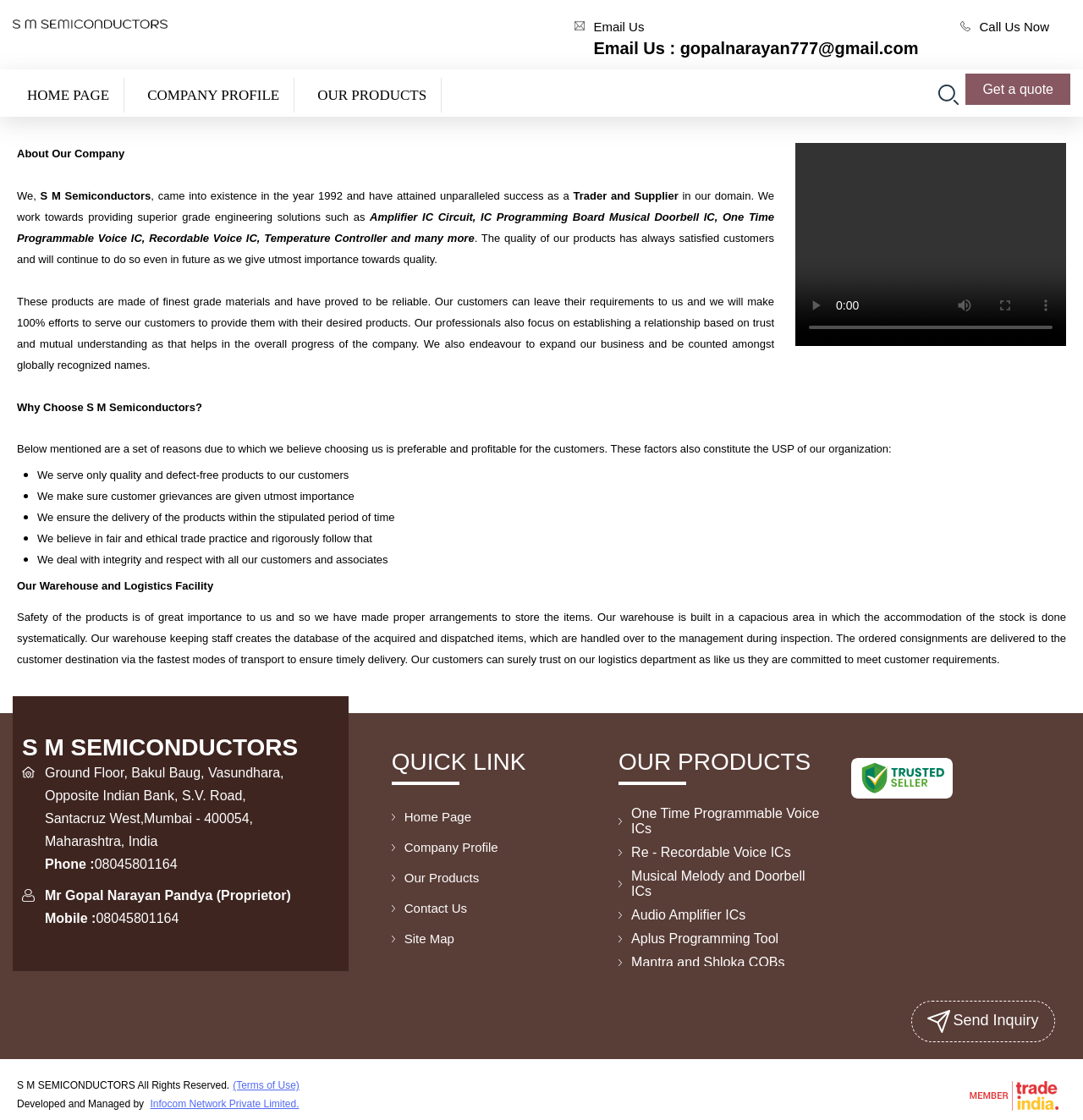Find the bounding box coordinates corresponding to the UI element with the description: "Network Attached Server (3)". The coordinates should be formatted as [left, top, right, bottom], with values as floats between 0 and 1.

None